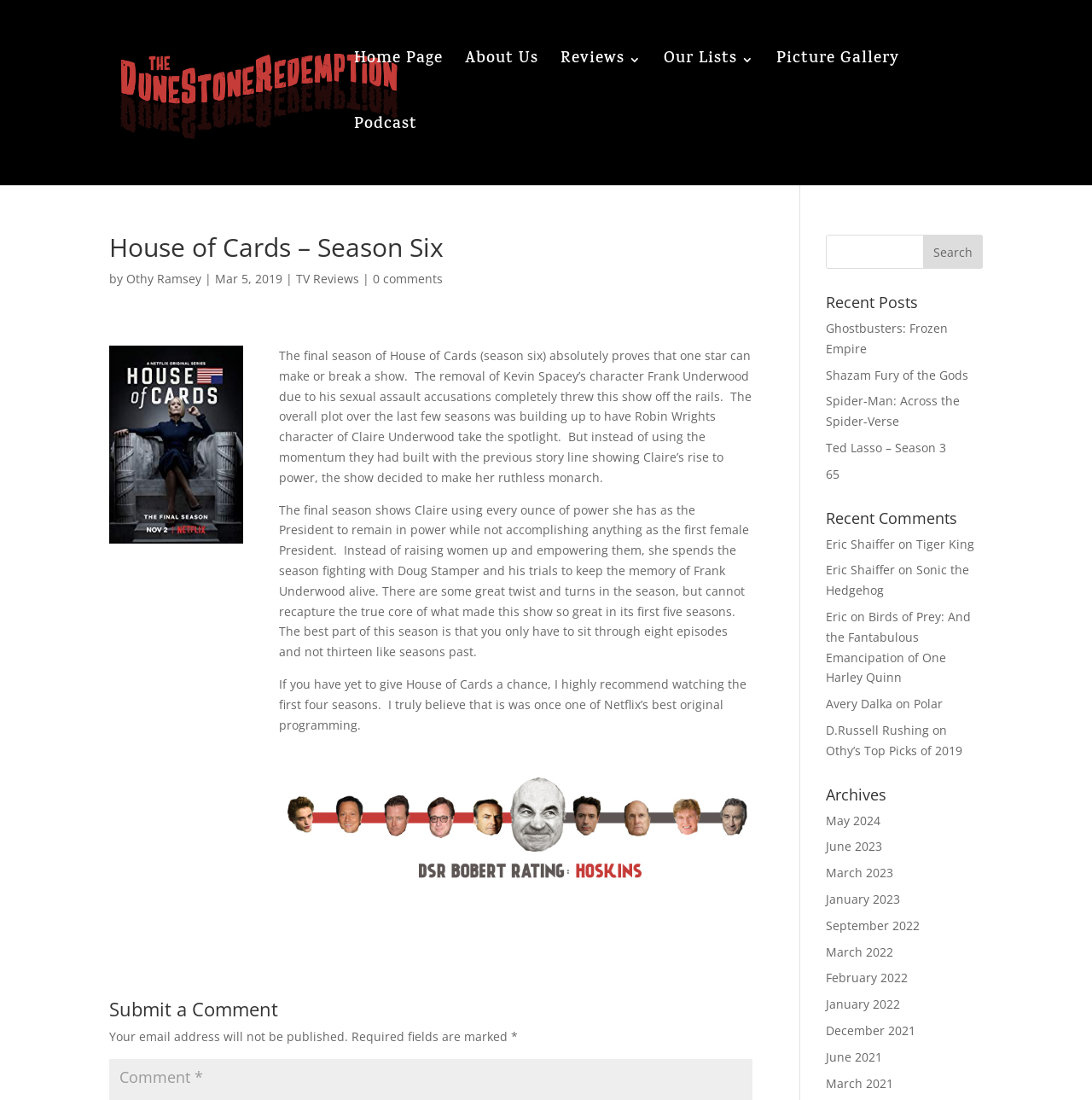Identify the bounding box coordinates of the clickable region required to complete the instruction: "Submit a comment". The coordinates should be given as four float numbers within the range of 0 and 1, i.e., [left, top, right, bottom].

[0.1, 0.909, 0.689, 0.933]